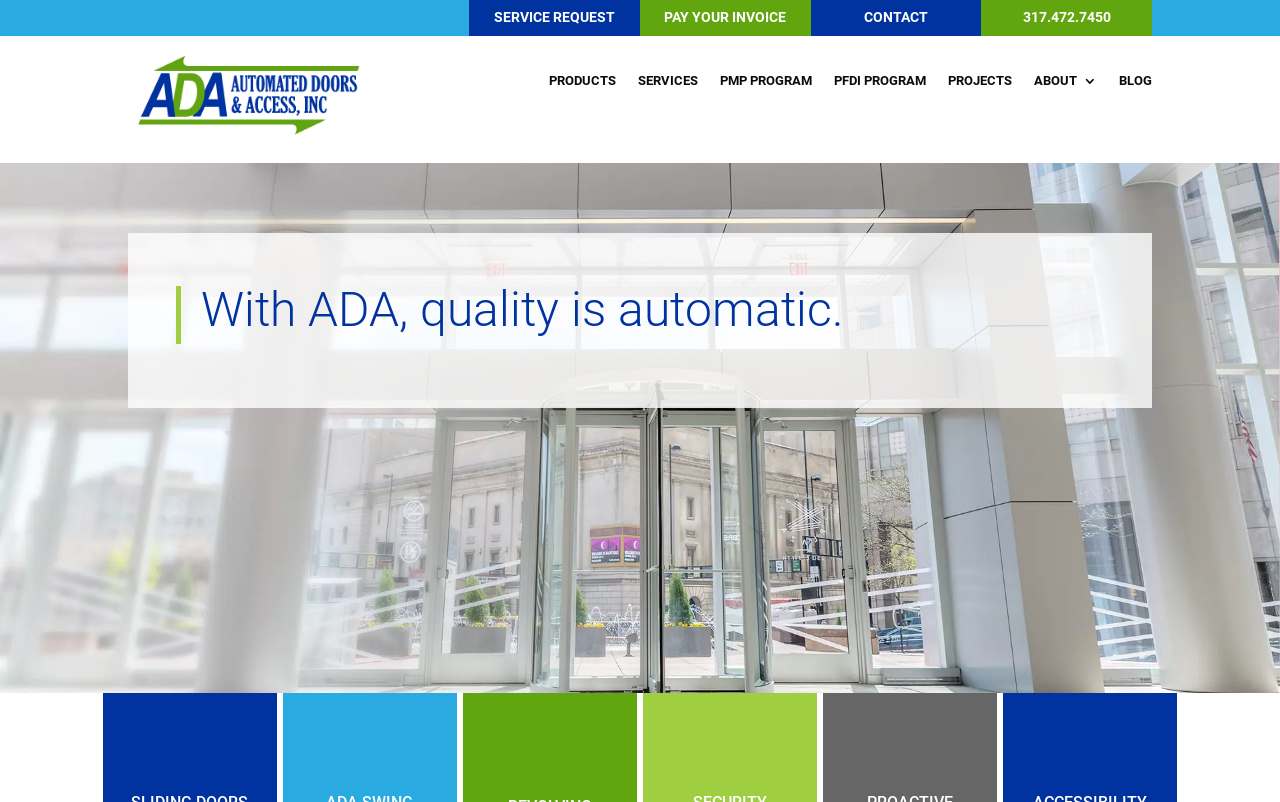Show the bounding box coordinates of the region that should be clicked to follow the instruction: "Pay an invoice."

[0.5, 0.0, 0.633, 0.045]